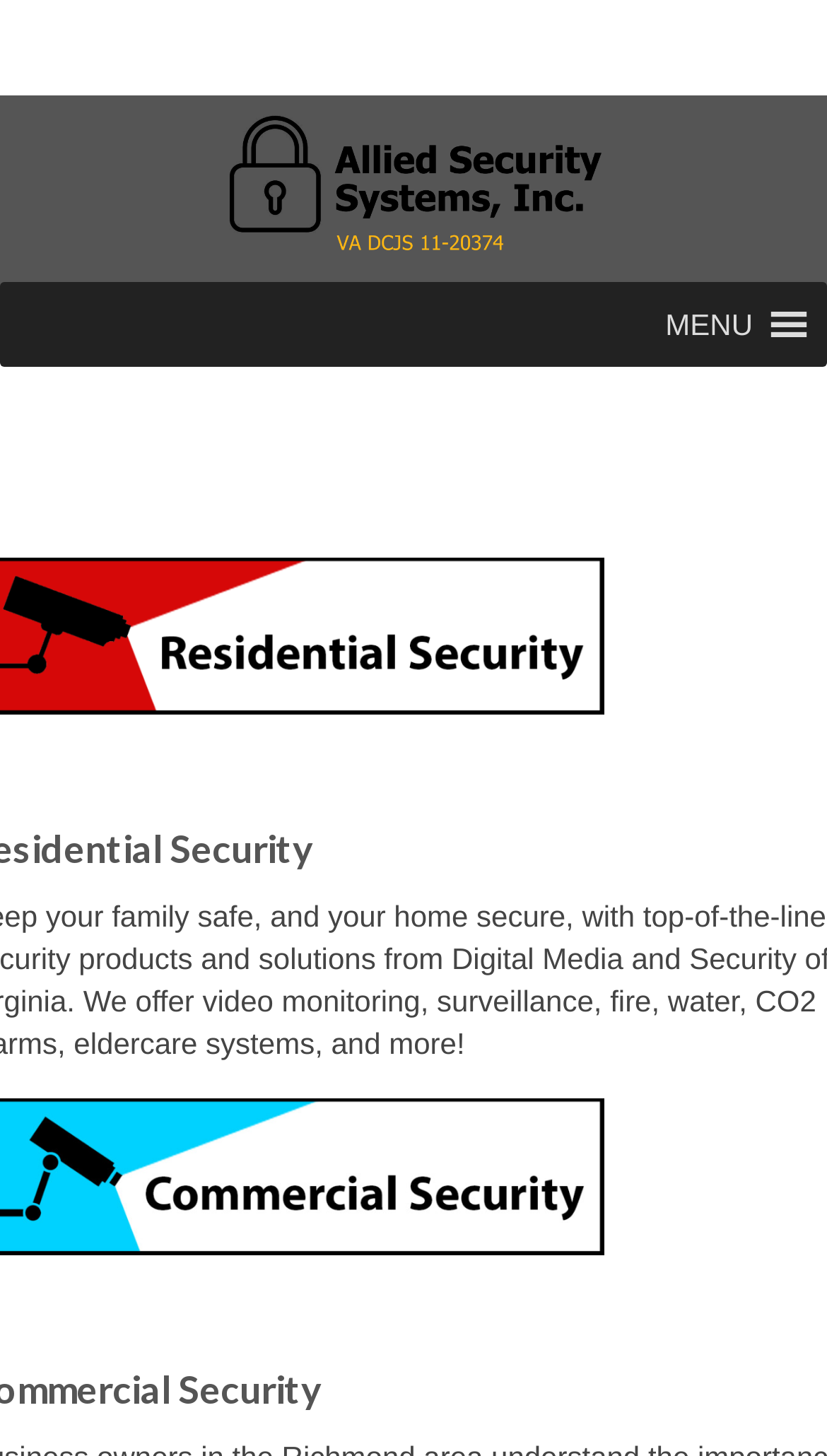What is the purpose of the button?
Give a thorough and detailed response to the question.

The button element with the text 'MENU' and an icon '' suggests that it is used to open a menu, which is a common UI pattern. The fact that it is expandable also supports this conclusion.